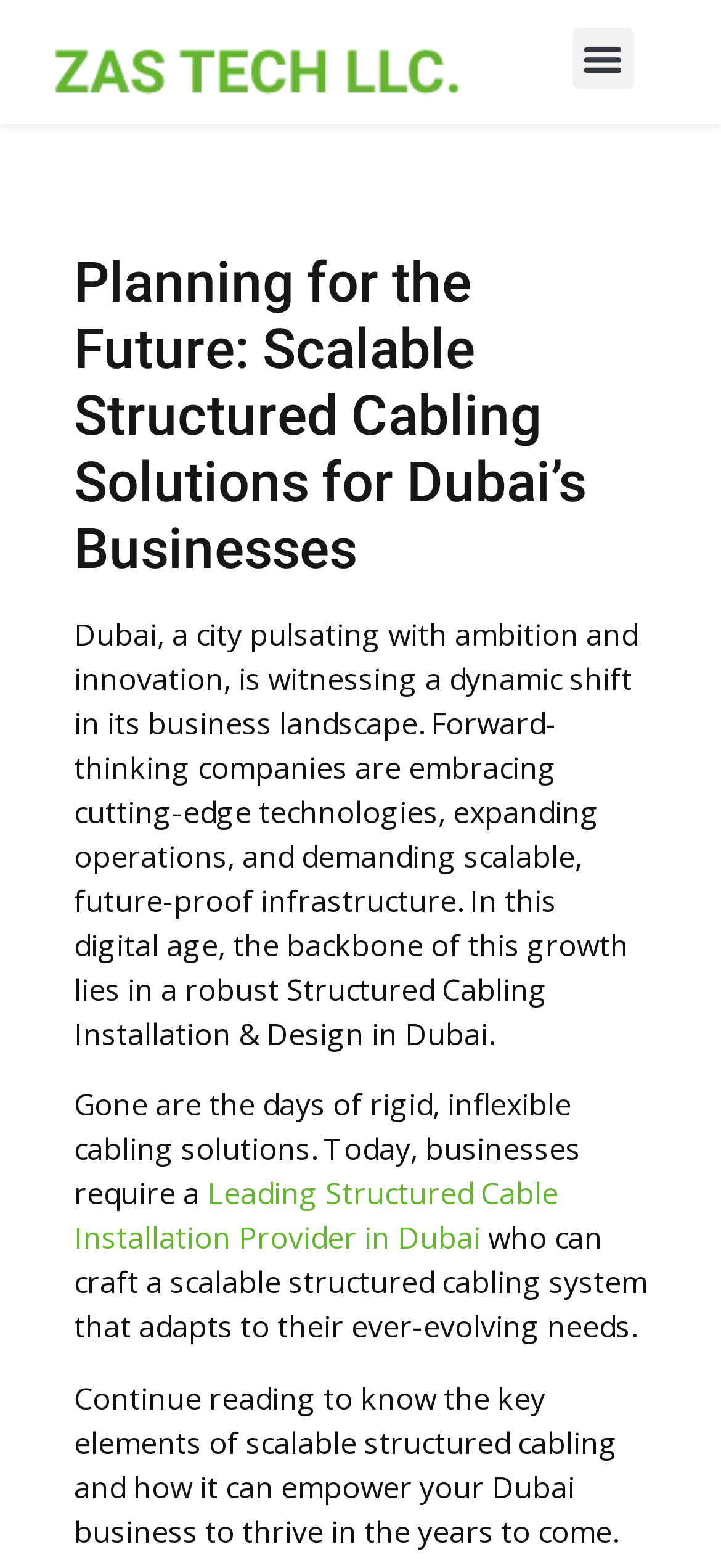What is the main topic of the webpage?
From the screenshot, provide a brief answer in one word or phrase.

Scalable Structured Cabling Solutions